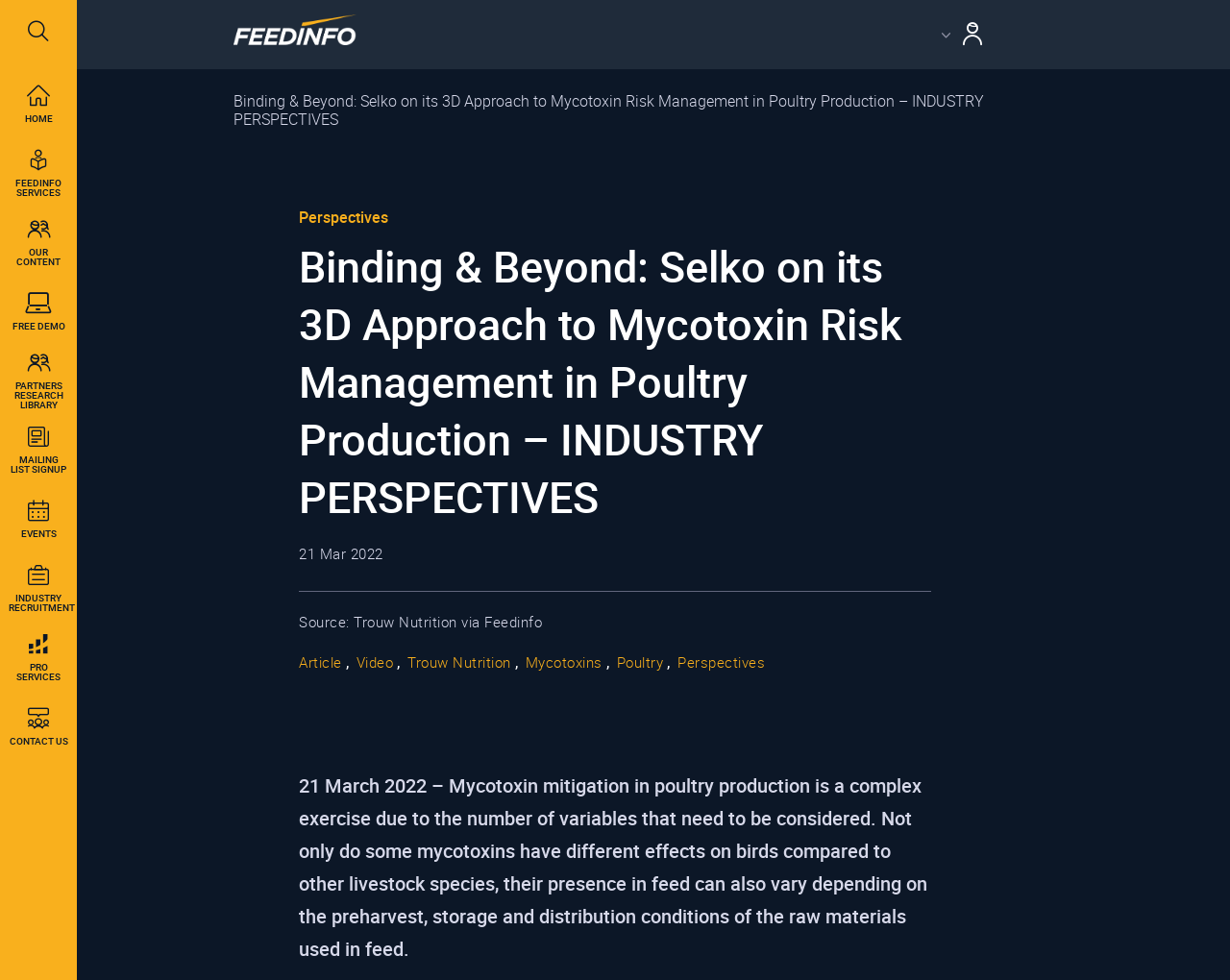Identify the bounding box coordinates of the clickable section necessary to follow the following instruction: "Go to HOME page". The coordinates should be presented as four float numbers from 0 to 1, i.e., [left, top, right, bottom].

[0.0, 0.071, 0.062, 0.141]